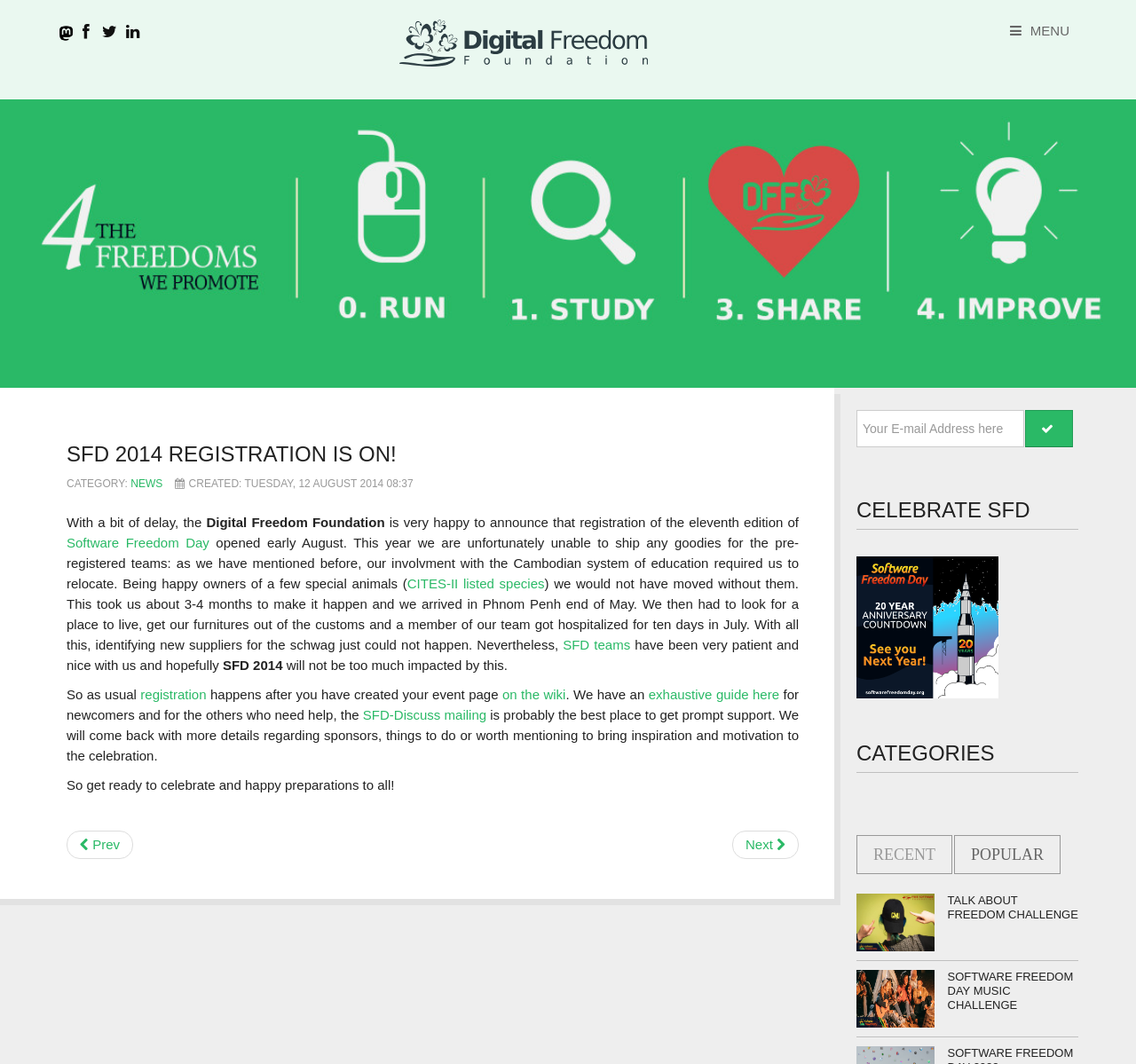Please reply to the following question with a single word or a short phrase:
What is the name of the foundation?

Digital Freedom Foundation